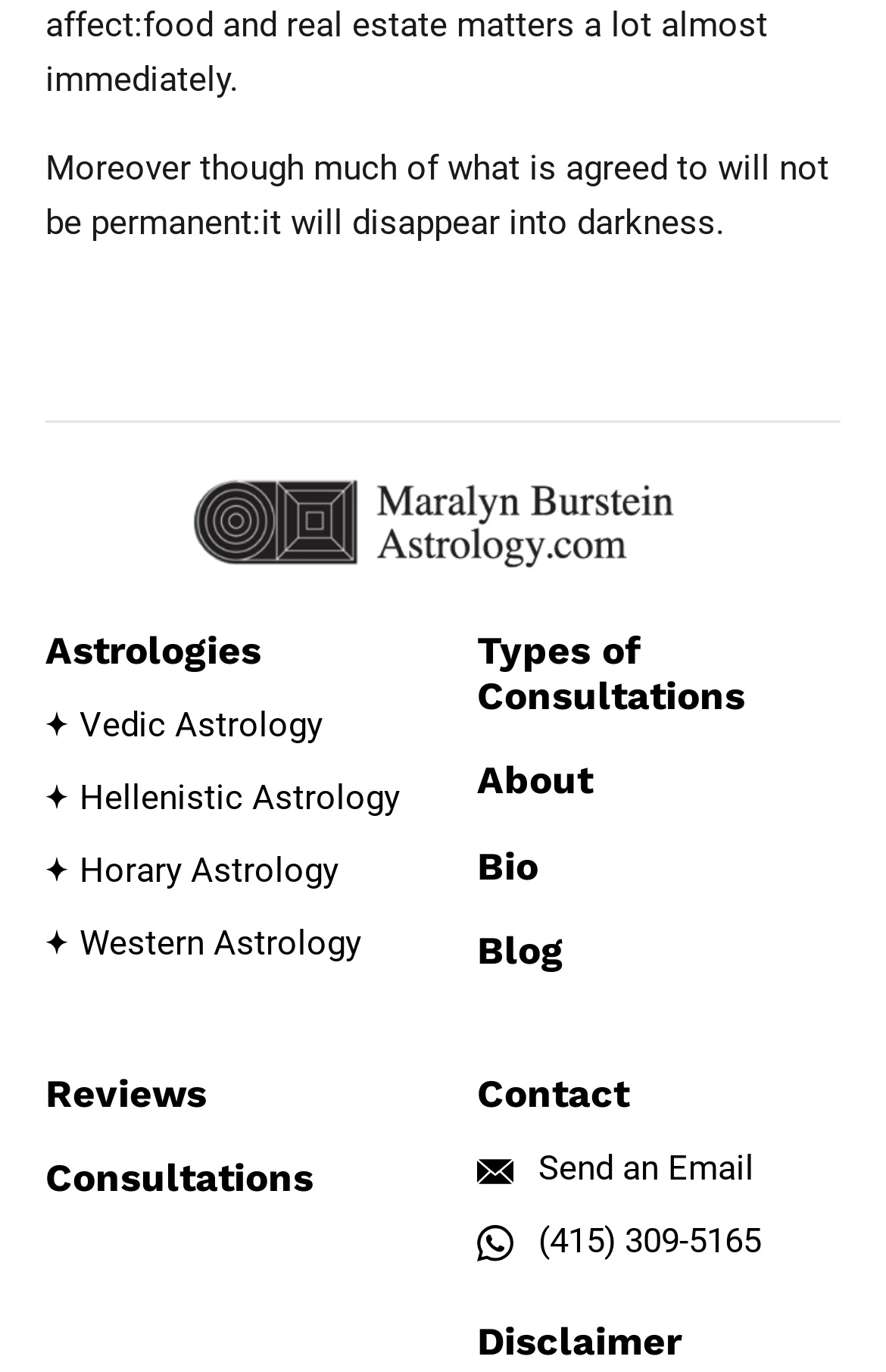What is the purpose of the 'Reviews' section?
Using the details shown in the screenshot, provide a comprehensive answer to the question.

The webpage has a section with the heading 'Reviews' which likely contains reviews or testimonials from clients who have used the astrologer's services.